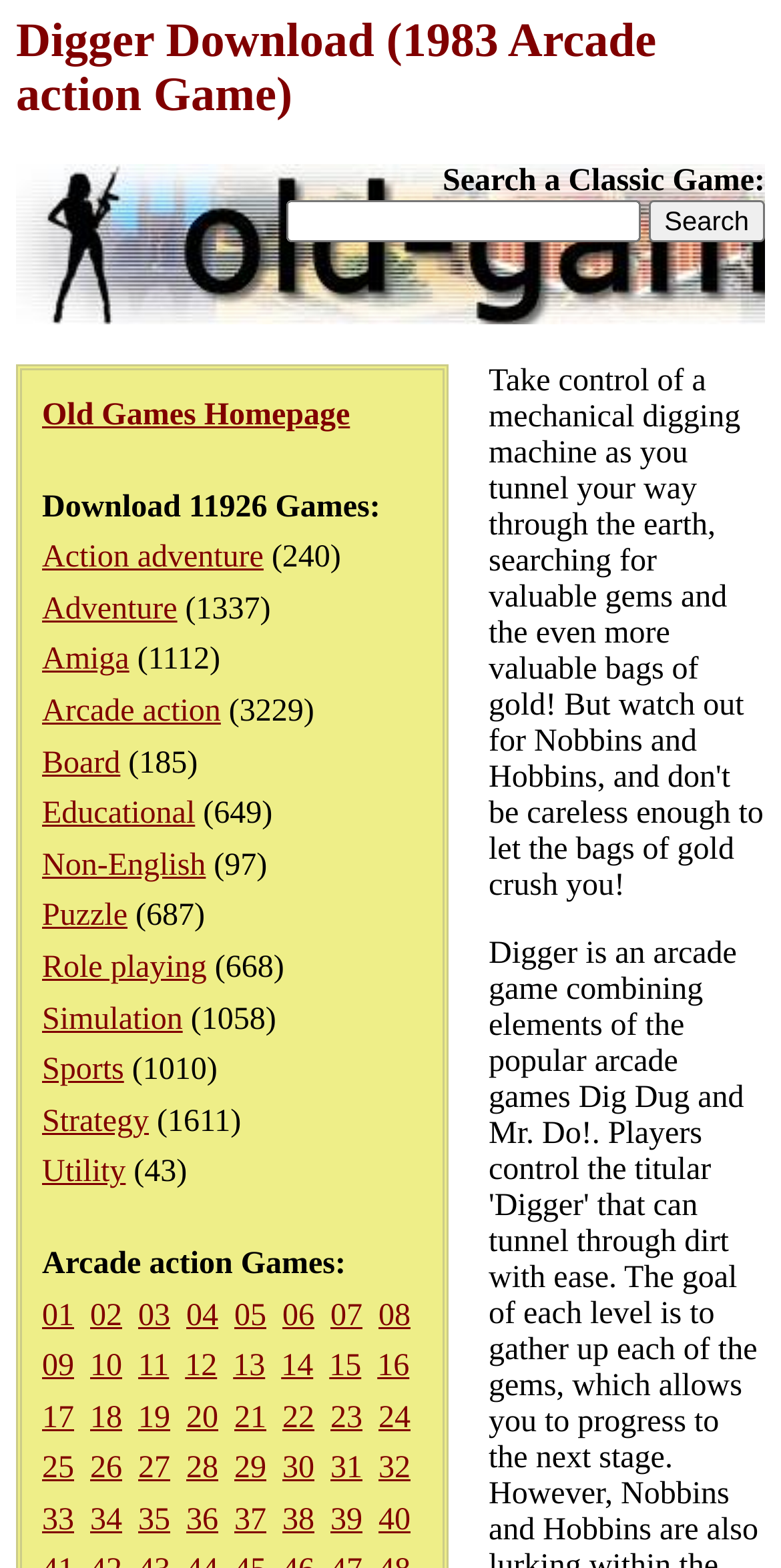Pinpoint the bounding box coordinates of the clickable area needed to execute the instruction: "Download Arcade action games". The coordinates should be specified as four float numbers between 0 and 1, i.e., [left, top, right, bottom].

[0.054, 0.443, 0.283, 0.465]